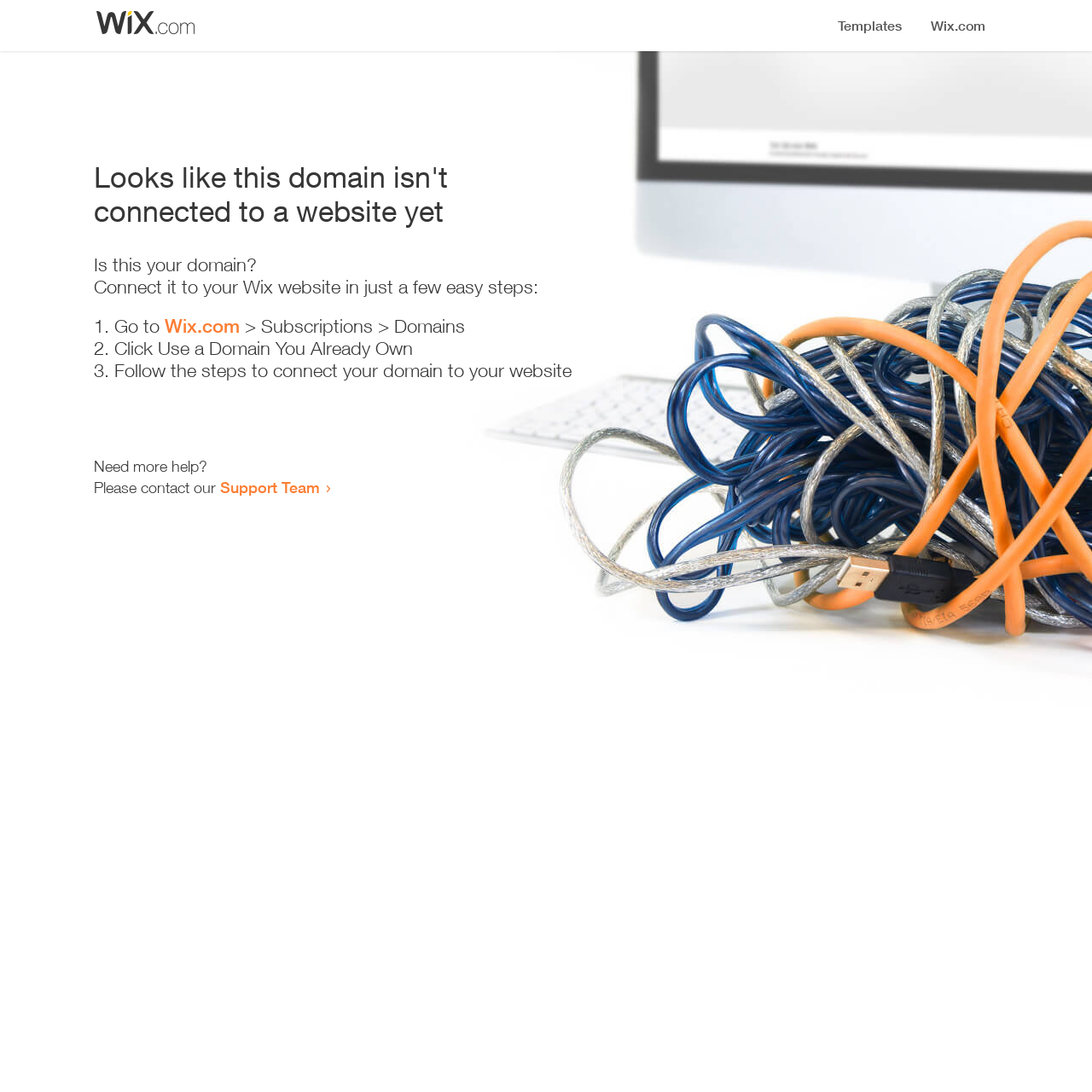Identify the title of the webpage and provide its text content.

Looks like this domain isn't
connected to a website yet